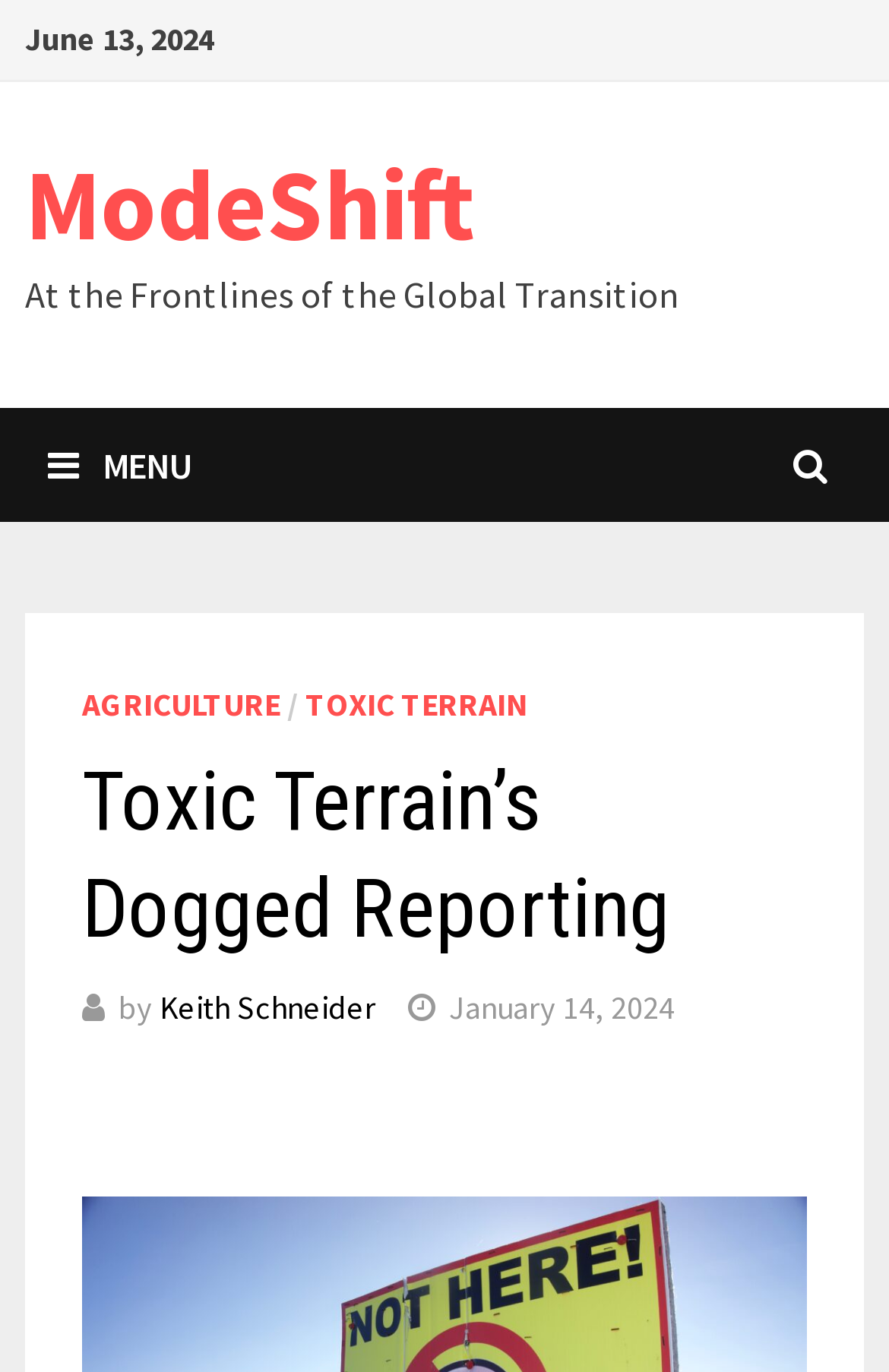What is the name of the website?
We need a detailed and meticulous answer to the question.

The name of the website can be found at the top of the webpage, which is 'ModeShift'. It is also a link that can be clicked to navigate to the website's homepage.